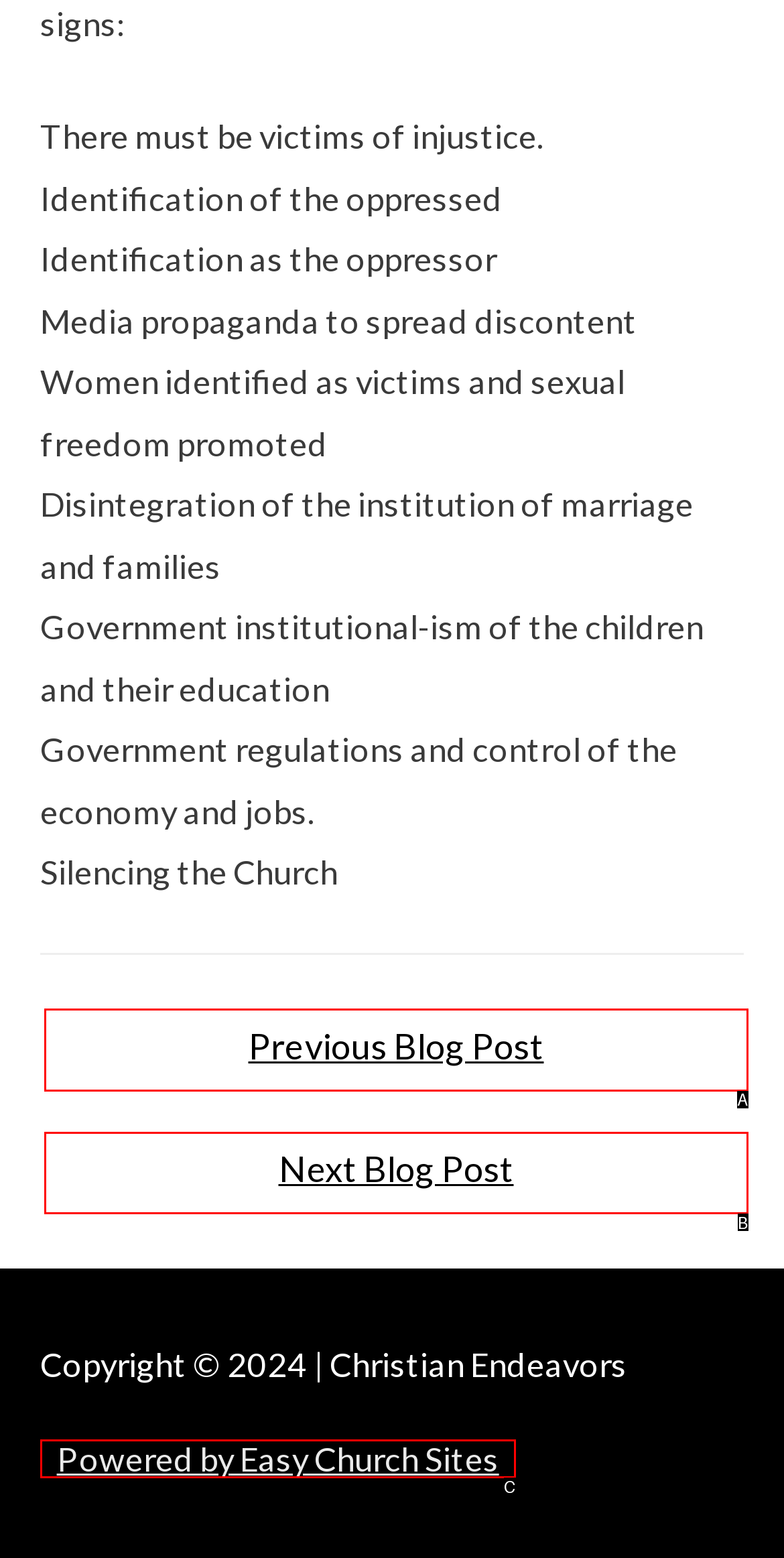From the given choices, determine which HTML element aligns with the description: JoeWildey.com Devlog Respond with the letter of the appropriate option.

None